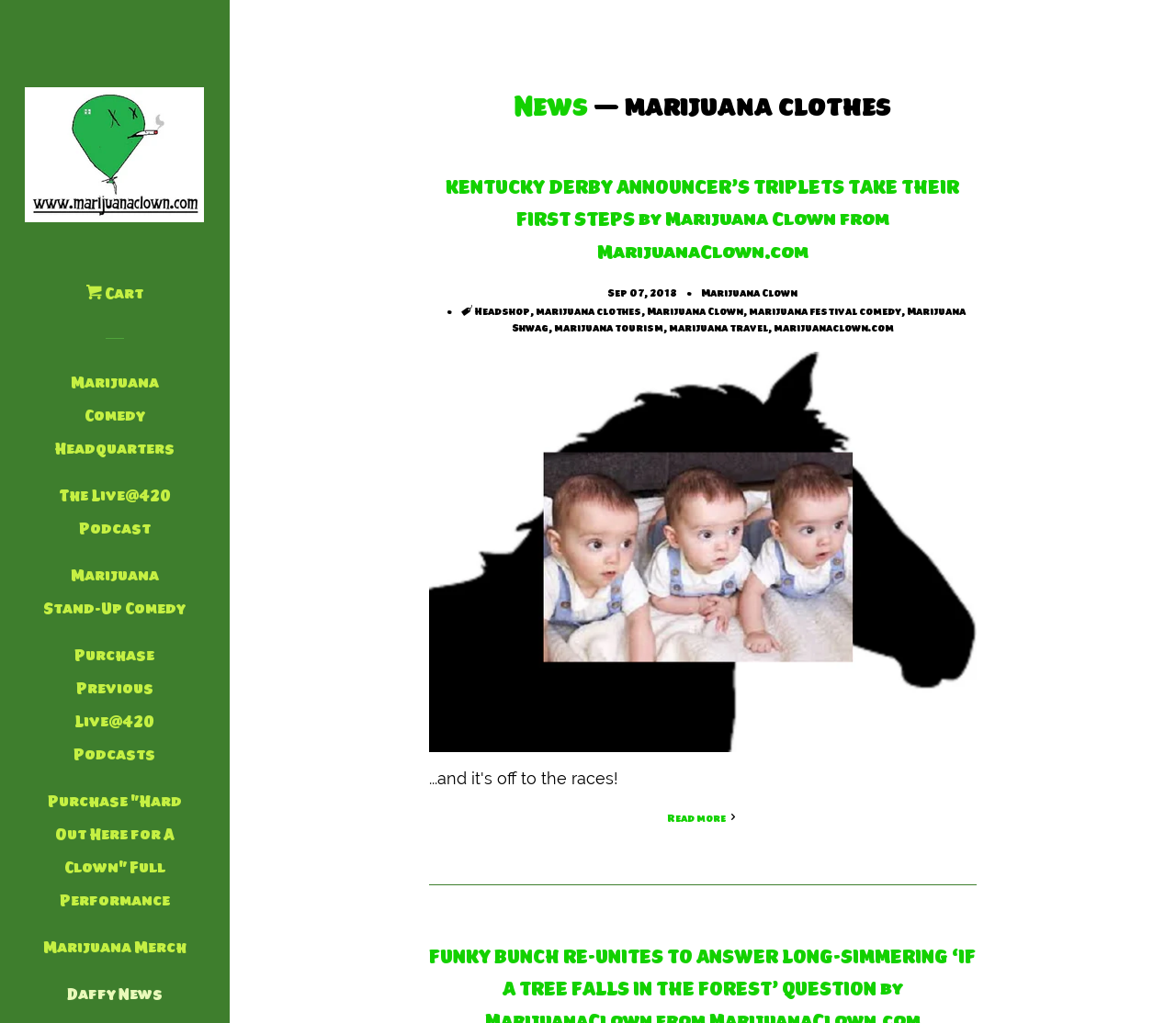Reply to the question with a single word or phrase:
What is the name of the podcast episode?

KENTUCKY DERBY ANNOUNCER’S TRIPLETS TAKE THEIR FIRST STEPS